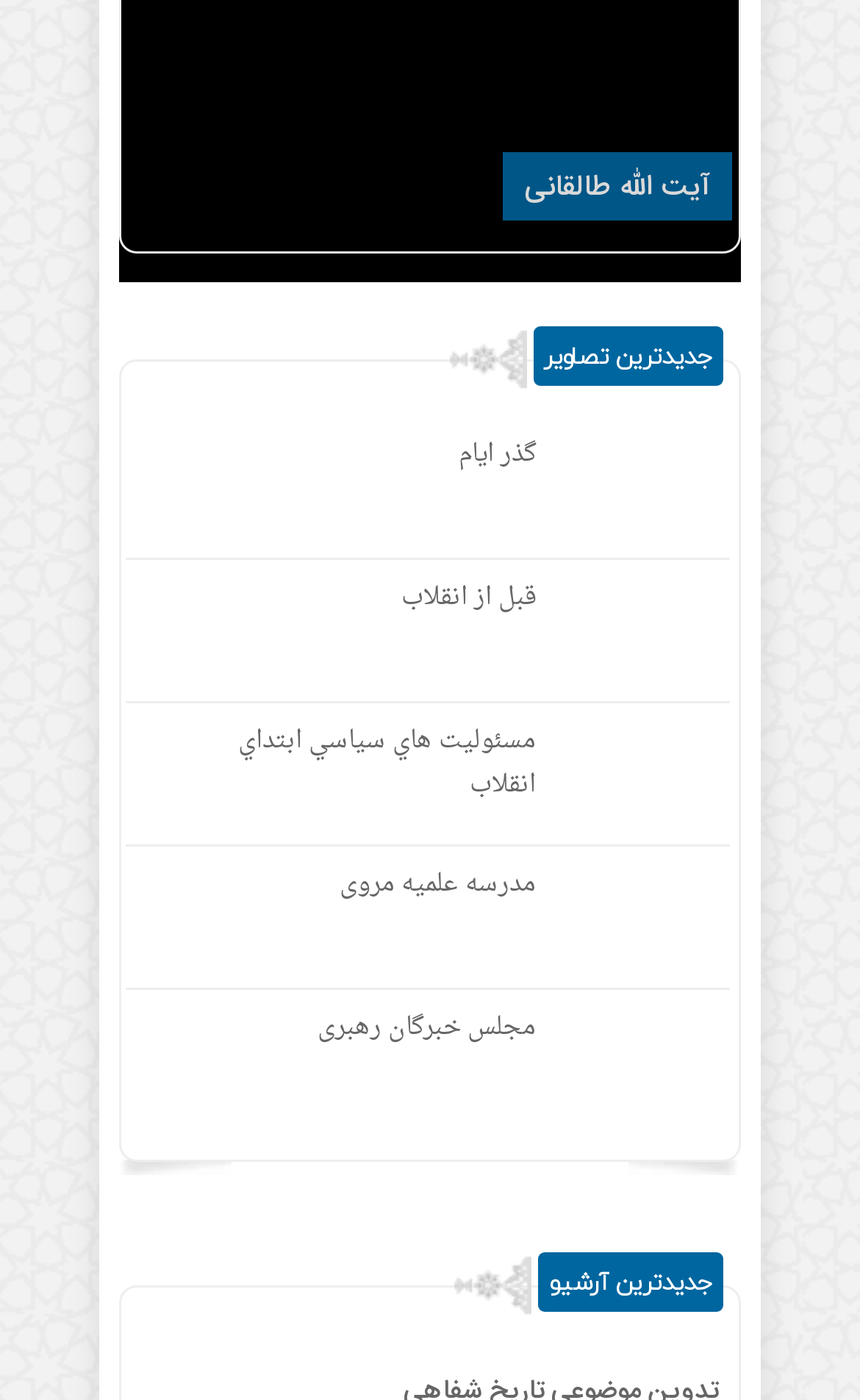Pinpoint the bounding box coordinates of the clickable element needed to complete the instruction: "read about مسئوليت هاي سياسي ابتداي انقلاب". The coordinates should be provided as four float numbers between 0 and 1: [left, top, right, bottom].

[0.649, 0.51, 0.841, 0.607]